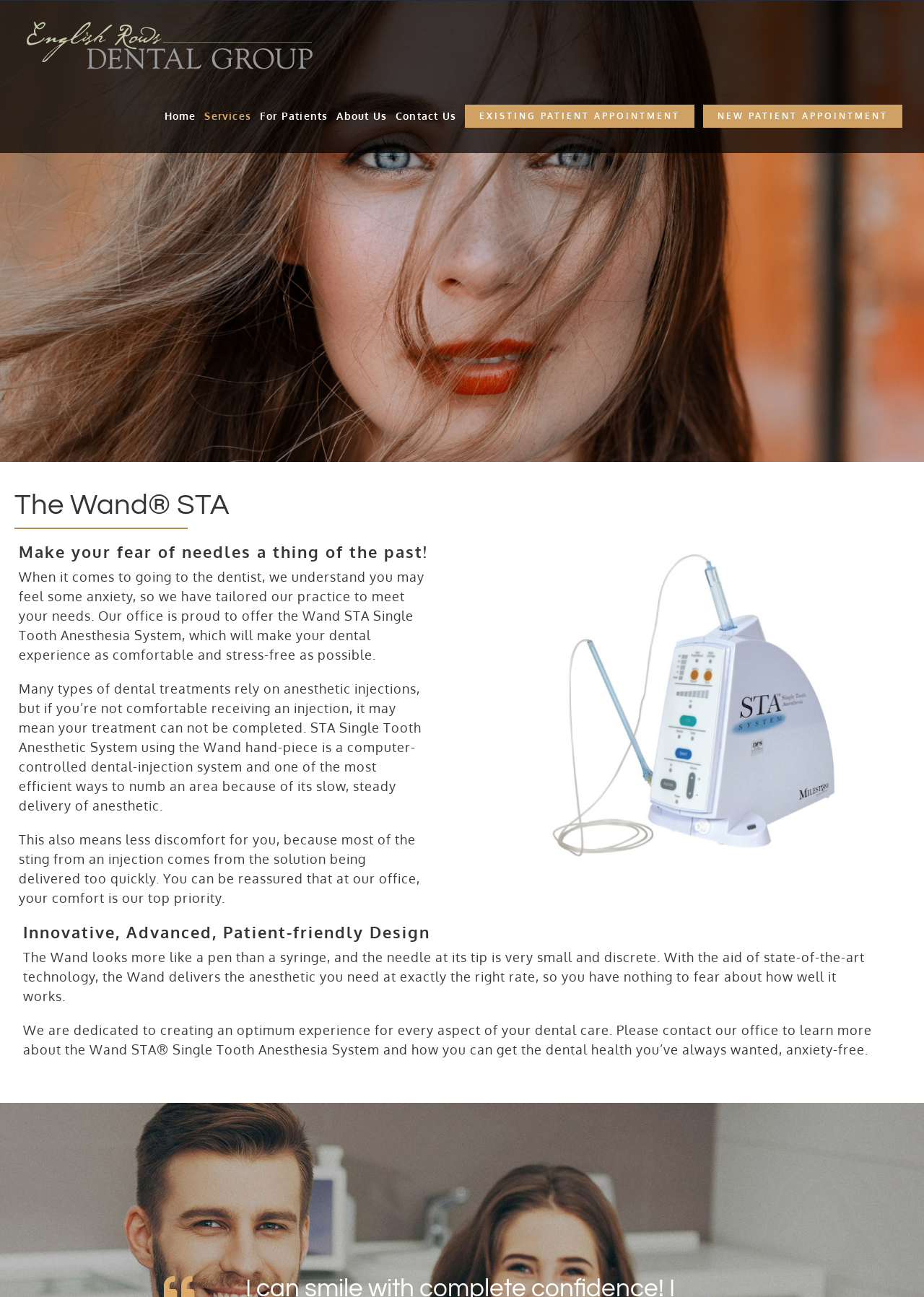Locate the bounding box coordinates of the element that should be clicked to execute the following instruction: "Make a new patient appointment".

[0.761, 0.062, 0.977, 0.117]